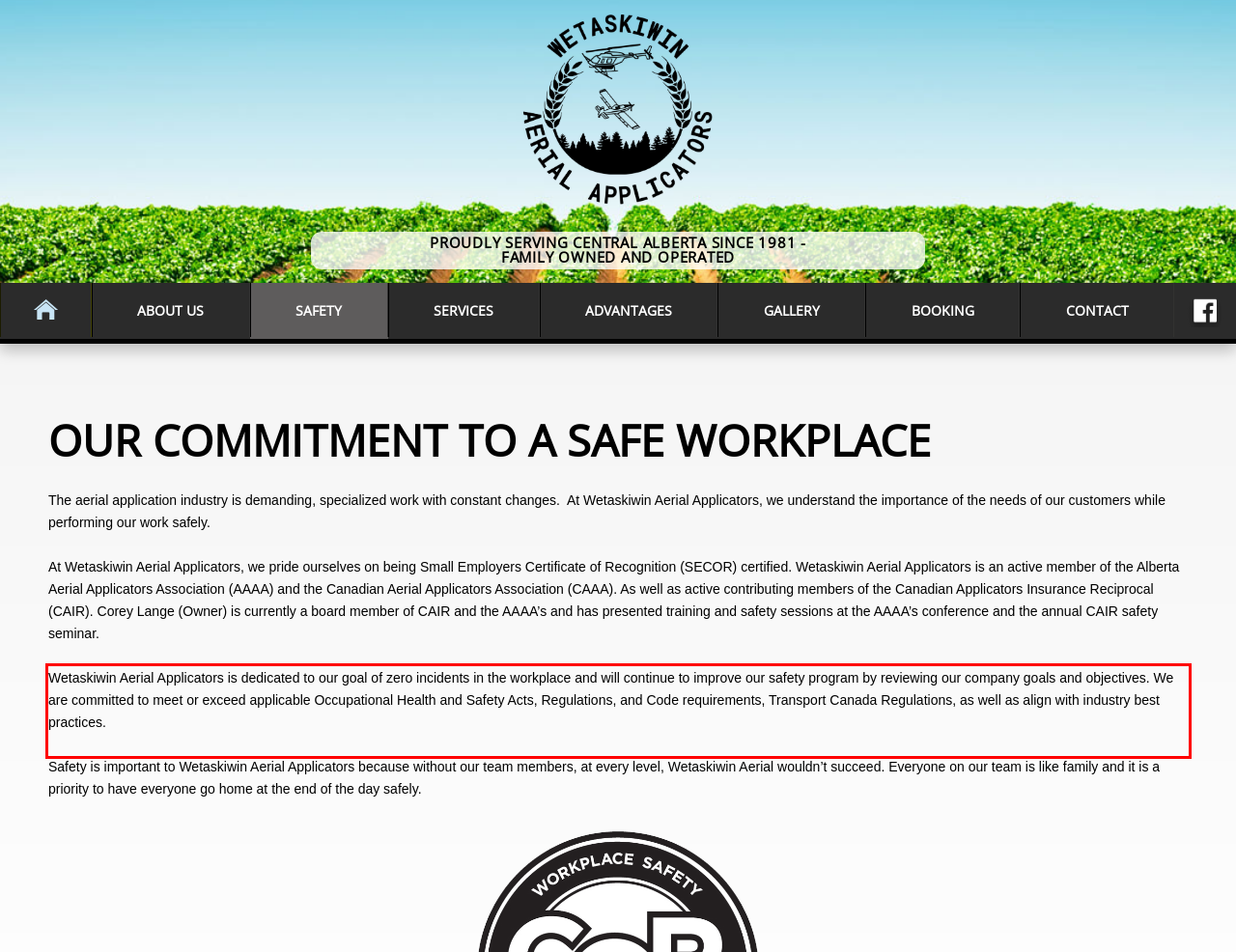Examine the screenshot of the webpage, locate the red bounding box, and perform OCR to extract the text contained within it.

Wetaskiwin Aerial Applicators is dedicated to our goal of zero incidents in the workplace and will continue to improve our safety program by reviewing our company goals and objectives. We are committed to meet or exceed applicable Occupational Health and Safety Acts, Regulations, and Code requirements, Transport Canada Regulations, as well as align with industry best practices.